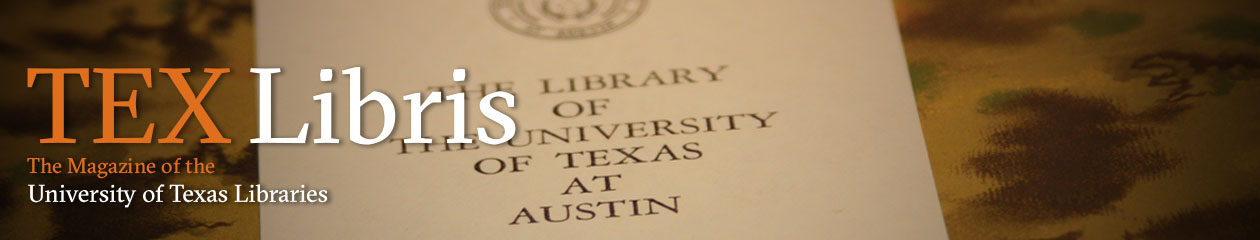Respond with a single word or phrase:
What institution is associated with the library?

The University of Texas at Austin